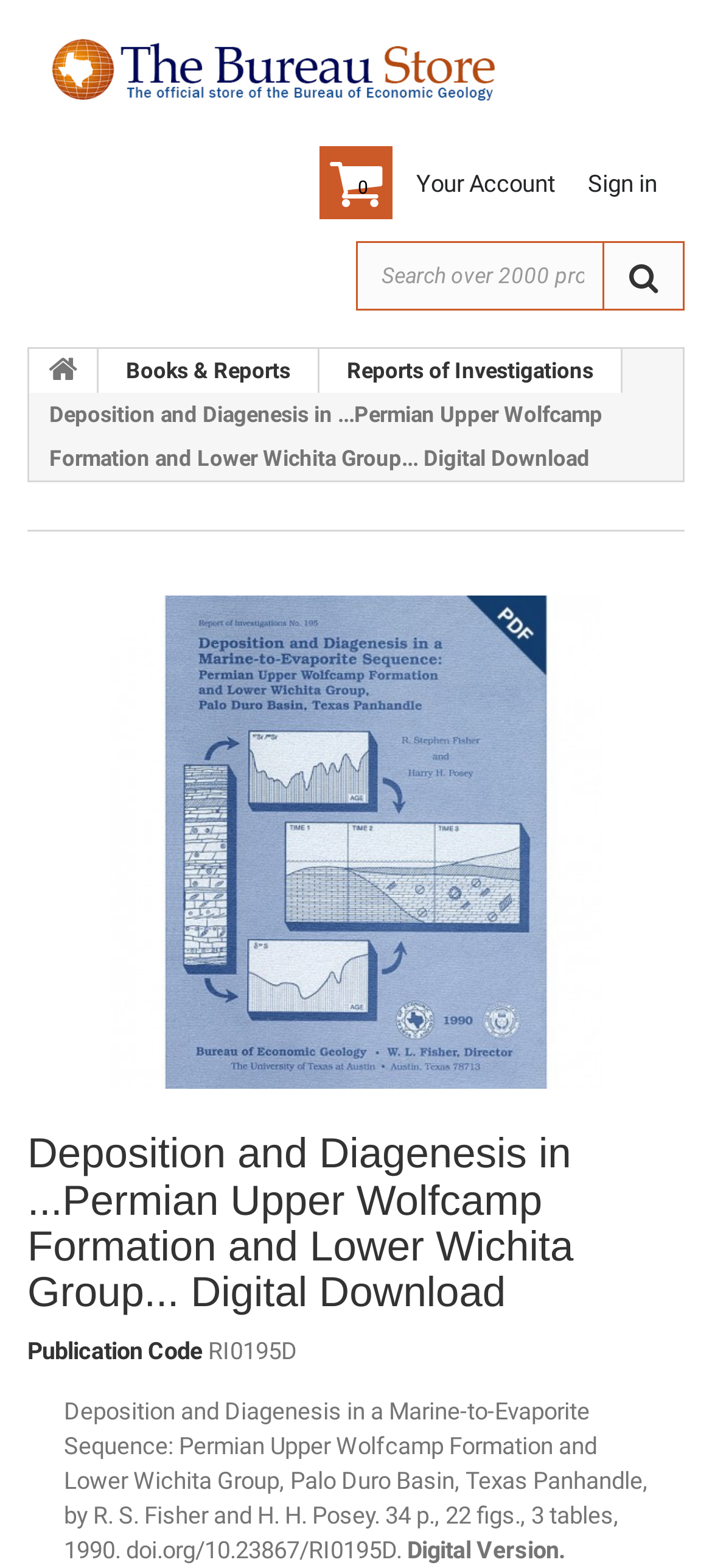Explain the webpage's design and content in an elaborate manner.

The webpage appears to be a product page for a digital report titled "Deposition and Diagenesis in a Marine-to-Evaporite Sequence: Permian Upper Wolfcamp Formation and Lower Wichita Group, Palo Duro Basin, Texas Panhandle, by R. S. Fisher and H. H. Posey." 

At the top left of the page, there is a link to "The Bureau Store" accompanied by an image with the same name. To the right of this, there are links to "Your Account" and "Sign in". A search bar is located in the middle of the top section, where users can search for products, keywords, or reference numbers. 

Below the search bar, there are several links to different categories, including "Books & Reports" and "Reports of Investigations". 

The main content of the page is dedicated to the digital report, with a static text description of the report and a large image of the report's cover. The report's title, publication code, and details are listed below the image, including the authors, page count, figures, tables, and publication date. 

At the very bottom of the page, there is a note indicating that the report is available in a digital version.